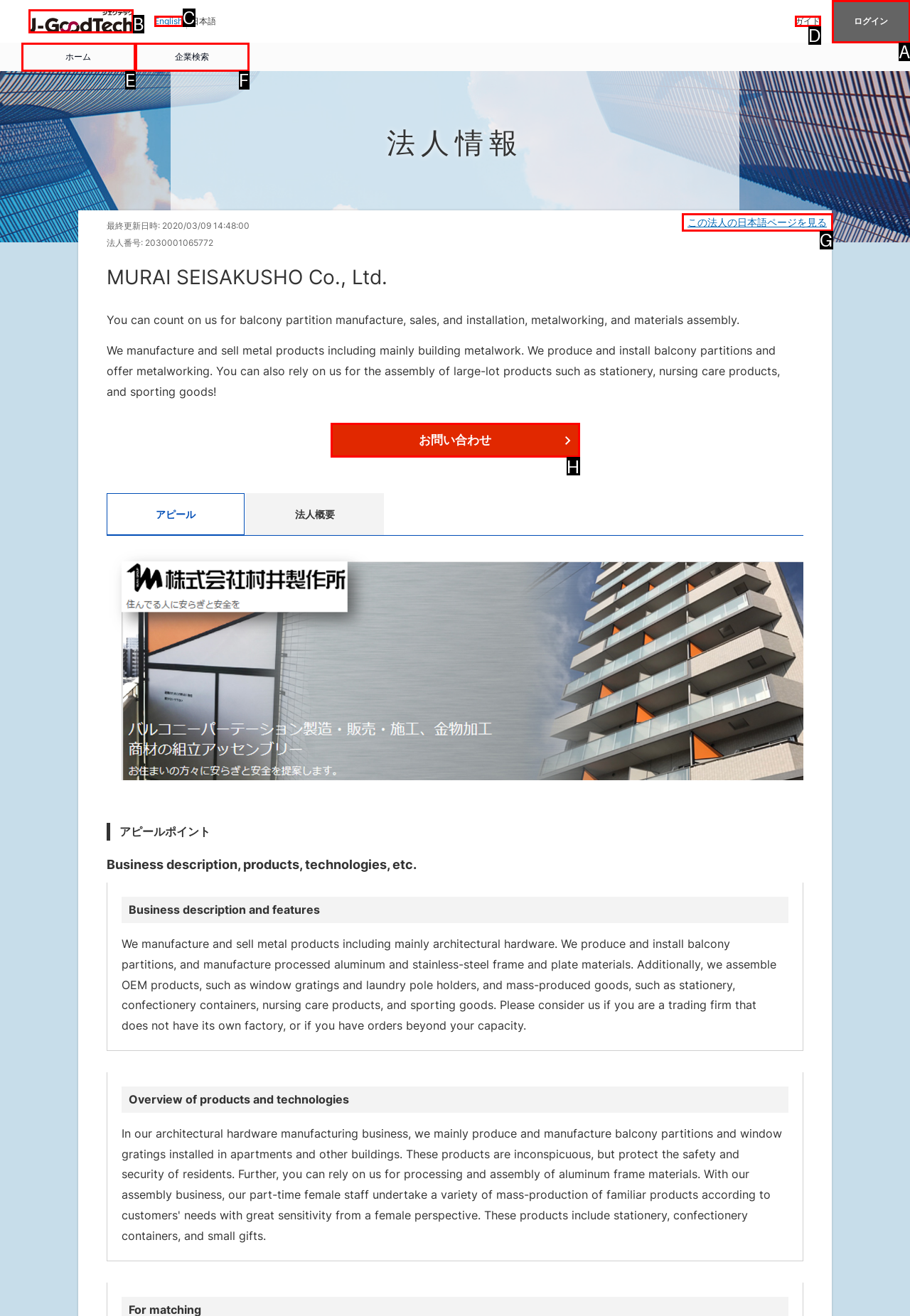Find the option that matches this description: parent_node: English
Provide the matching option's letter directly.

B